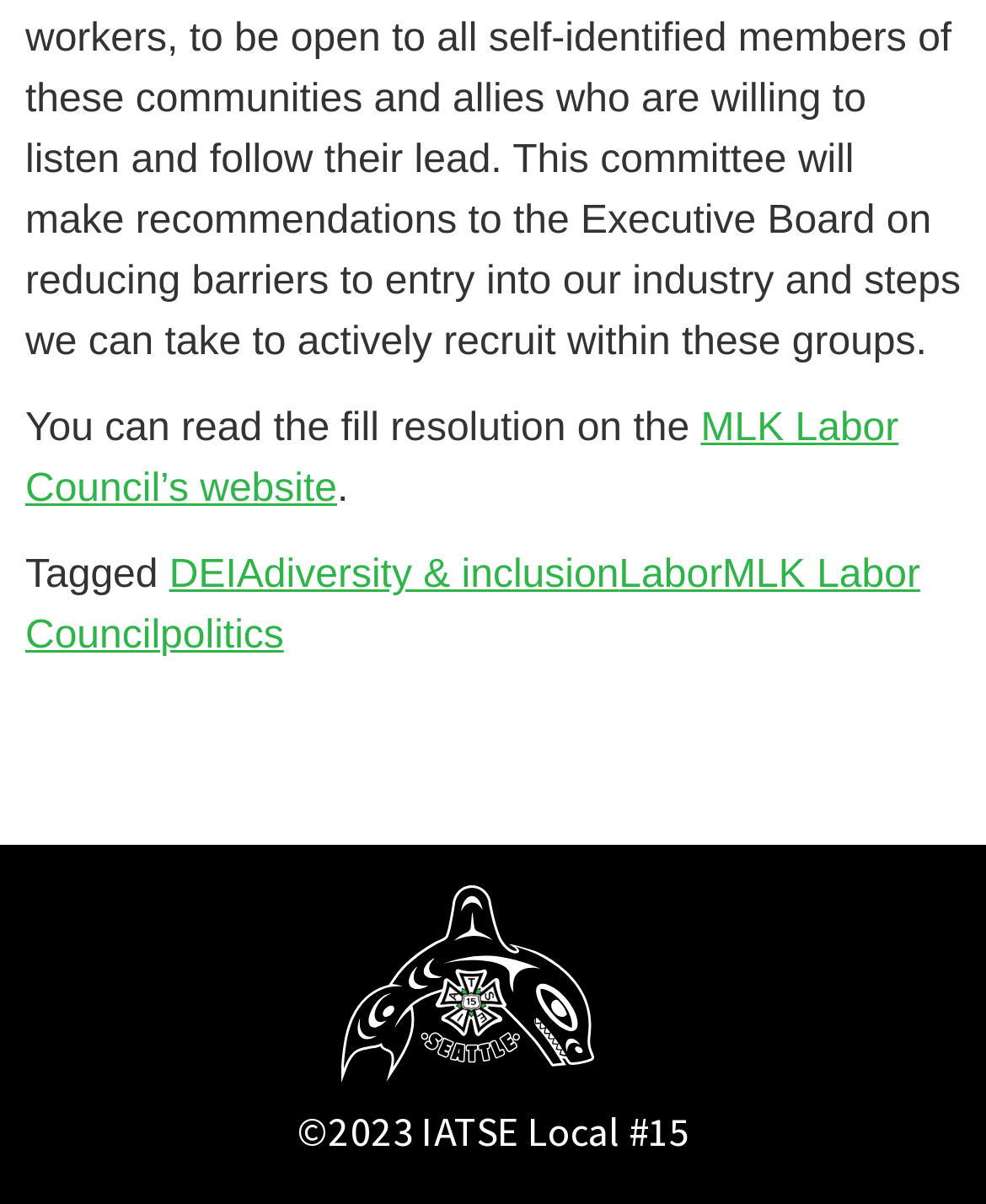How many links are there in the main content area?
Refer to the image and provide a one-word or short phrase answer.

7